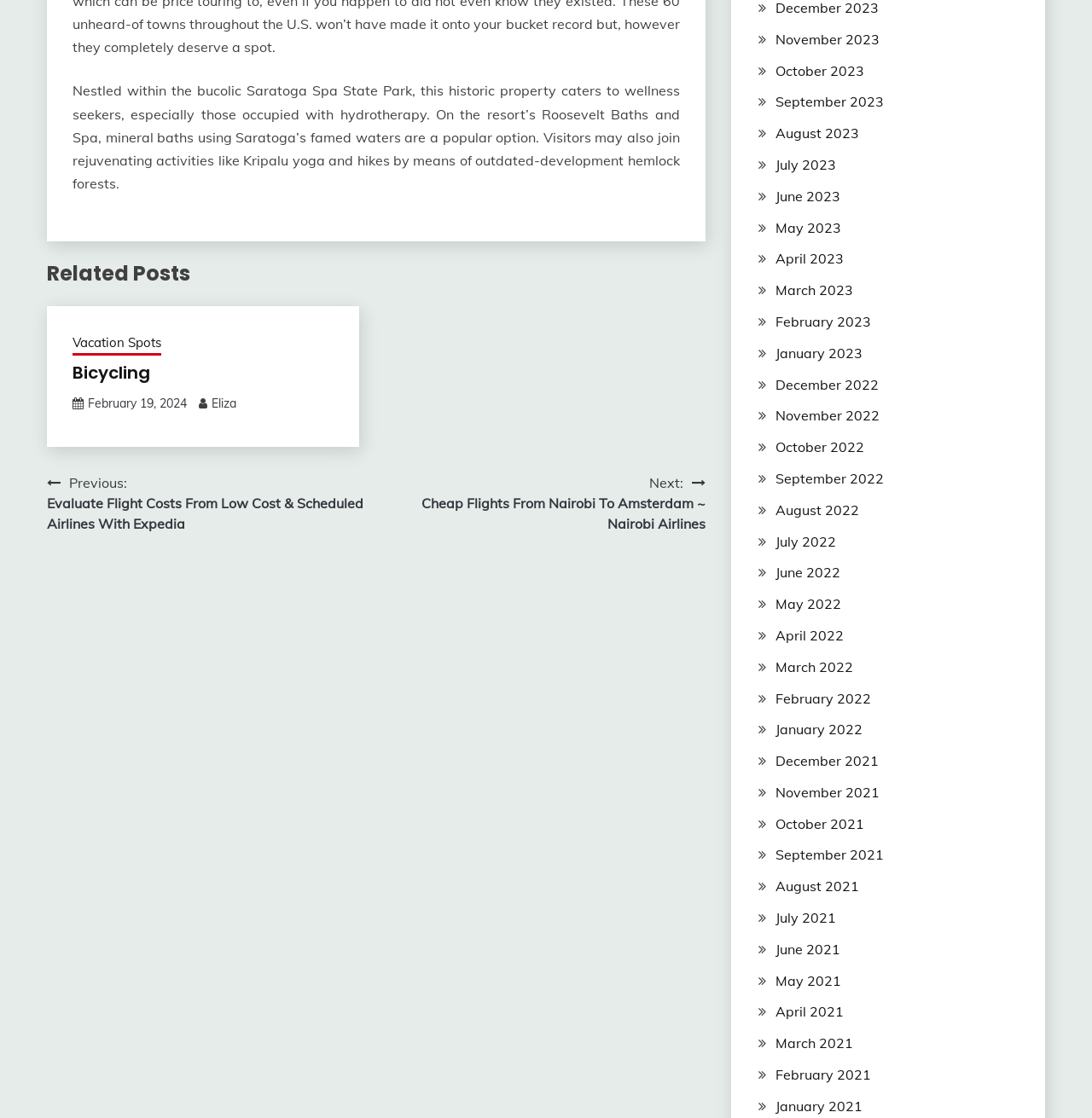Locate the bounding box coordinates of the element that should be clicked to execute the following instruction: "Navigate to previous post".

[0.043, 0.422, 0.344, 0.477]